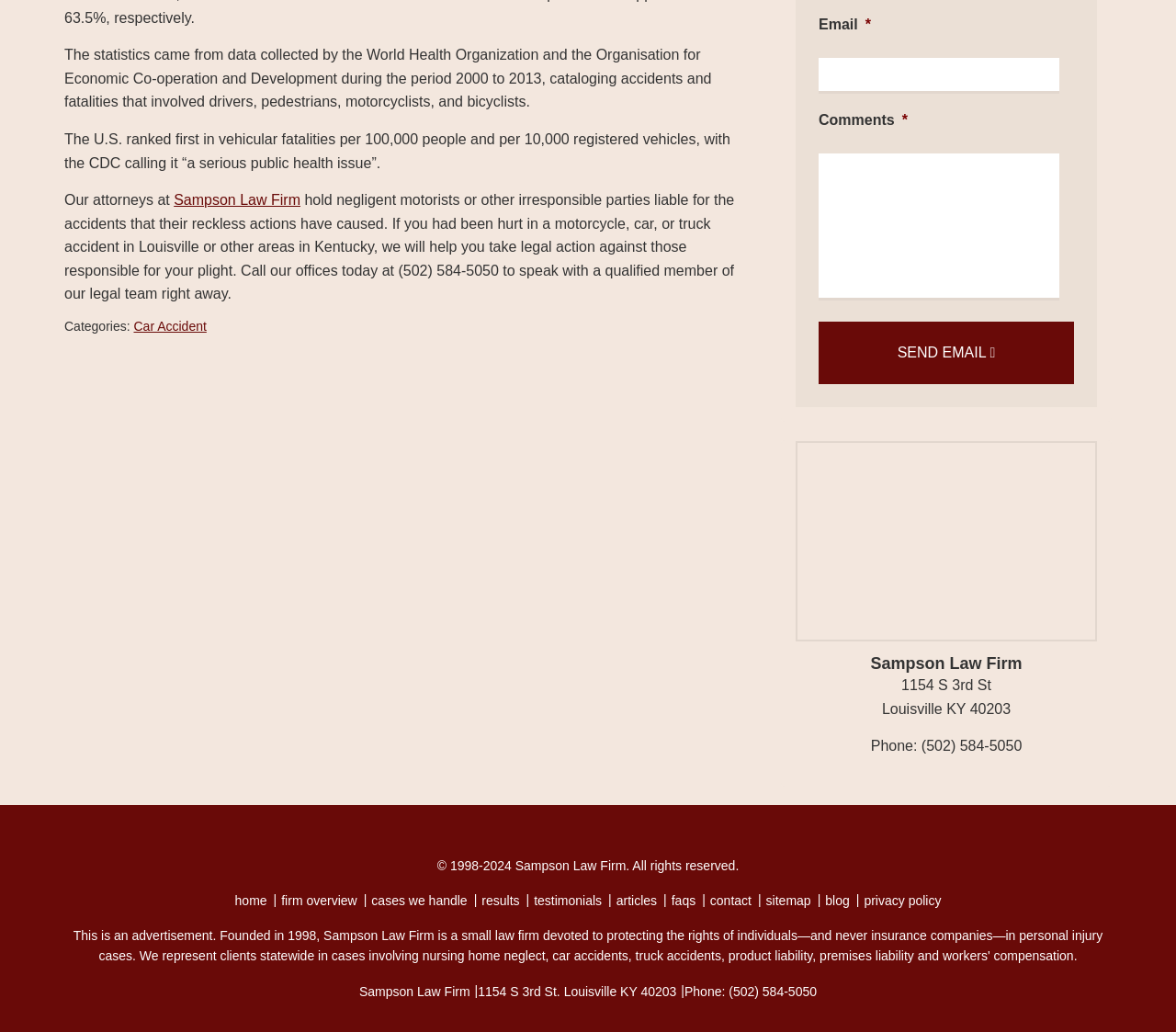Given the element description Home, predict the bounding box coordinates for the UI element in the webpage screenshot. The format should be (top-left x, top-left y, bottom-right x, bottom-right y), and the values should be between 0 and 1.

[0.2, 0.866, 0.227, 0.88]